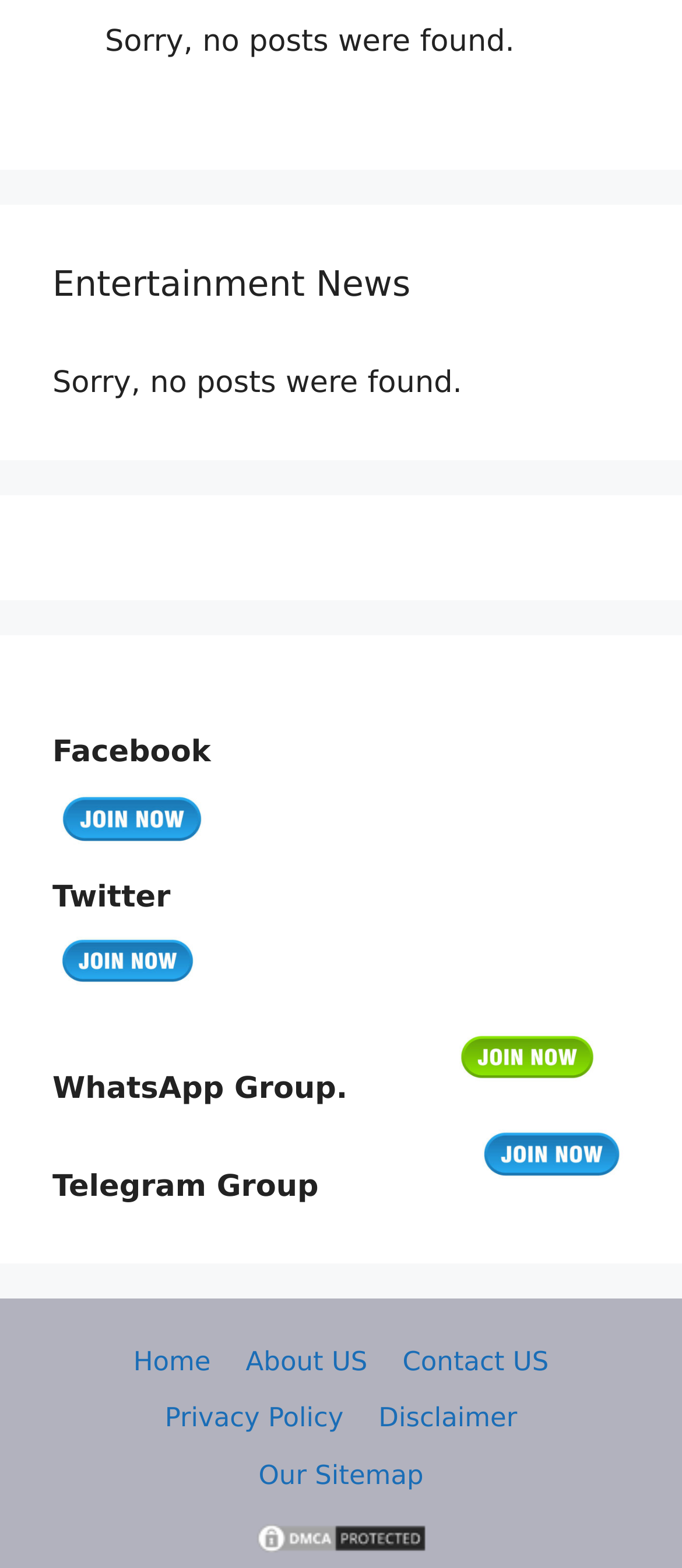Review the image closely and give a comprehensive answer to the question: How many navigation links are available at the bottom of the webpage?

The webpage has five navigation links at the bottom: Home, About US, Contact US, Privacy Policy, and Disclaimer, which allow users to navigate to different sections of the webpage.